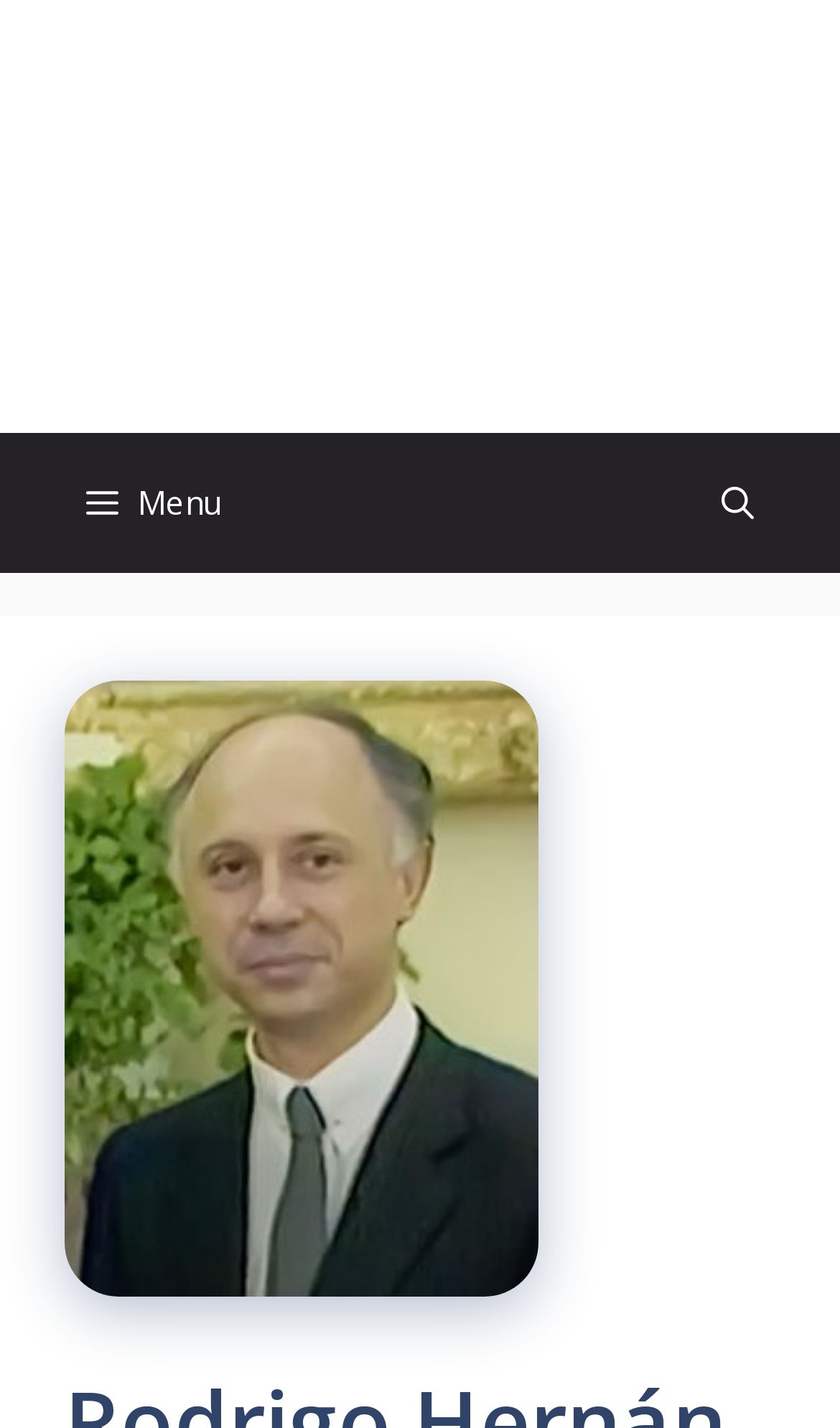What is the main topic of the webpage?
Offer a detailed and exhaustive answer to the question.

The main topic of the webpage can be inferred from the image caption 'Rodrigo Hernán Lloreda Caicedo Biography, Age, Height, Wife, Net Worth and Family' which is located below the navigation bar.